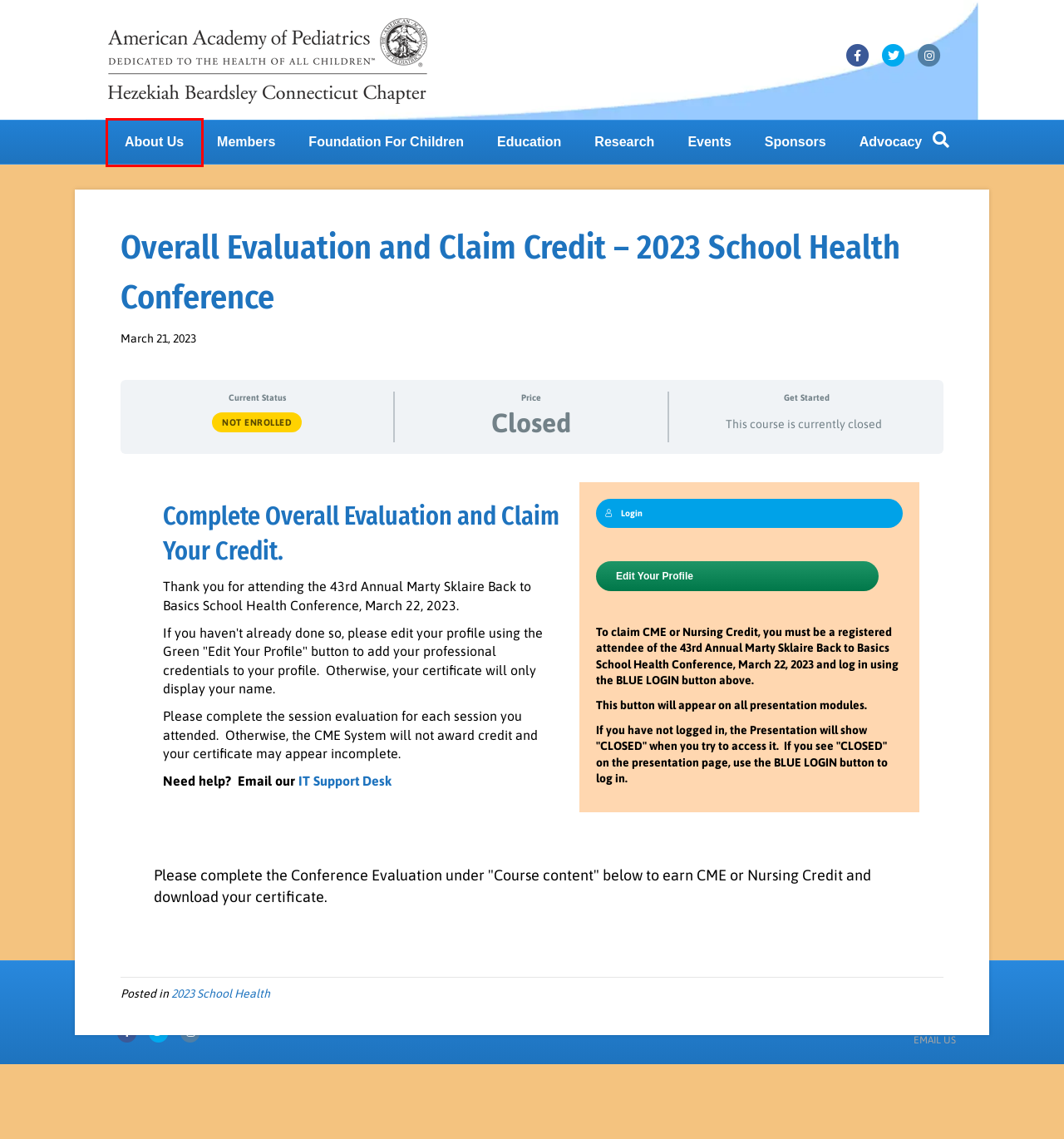Given a screenshot of a webpage with a red bounding box around a UI element, please identify the most appropriate webpage description that matches the new webpage after you click on the element. Here are the candidates:
A. Members – CT-AAP
B. Research – CT-AAP
C. Foundation for Children – CT-AAP
D. About Us – CT-AAP
E. Education – CT-AAP
F. Advocacy – CT-AAP
G. Edit Your Profile – School Health 2023 – CT-AAP
H. Upcoming Events – CT-AAP

D